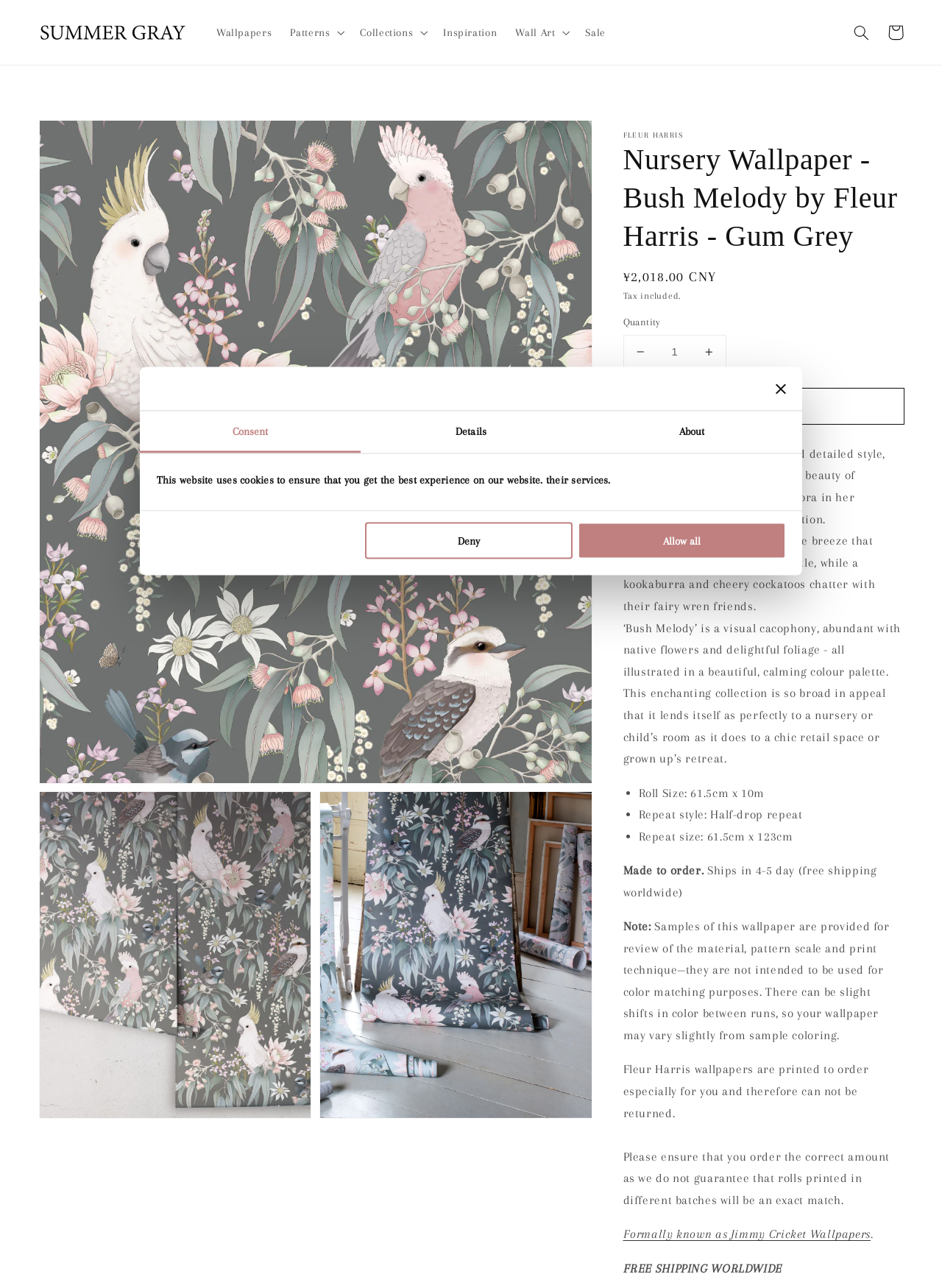Find the bounding box coordinates of the element's region that should be clicked in order to follow the given instruction: "Click the 'Add to cart' button". The coordinates should consist of four float numbers between 0 and 1, i.e., [left, top, right, bottom].

[0.661, 0.302, 0.959, 0.329]